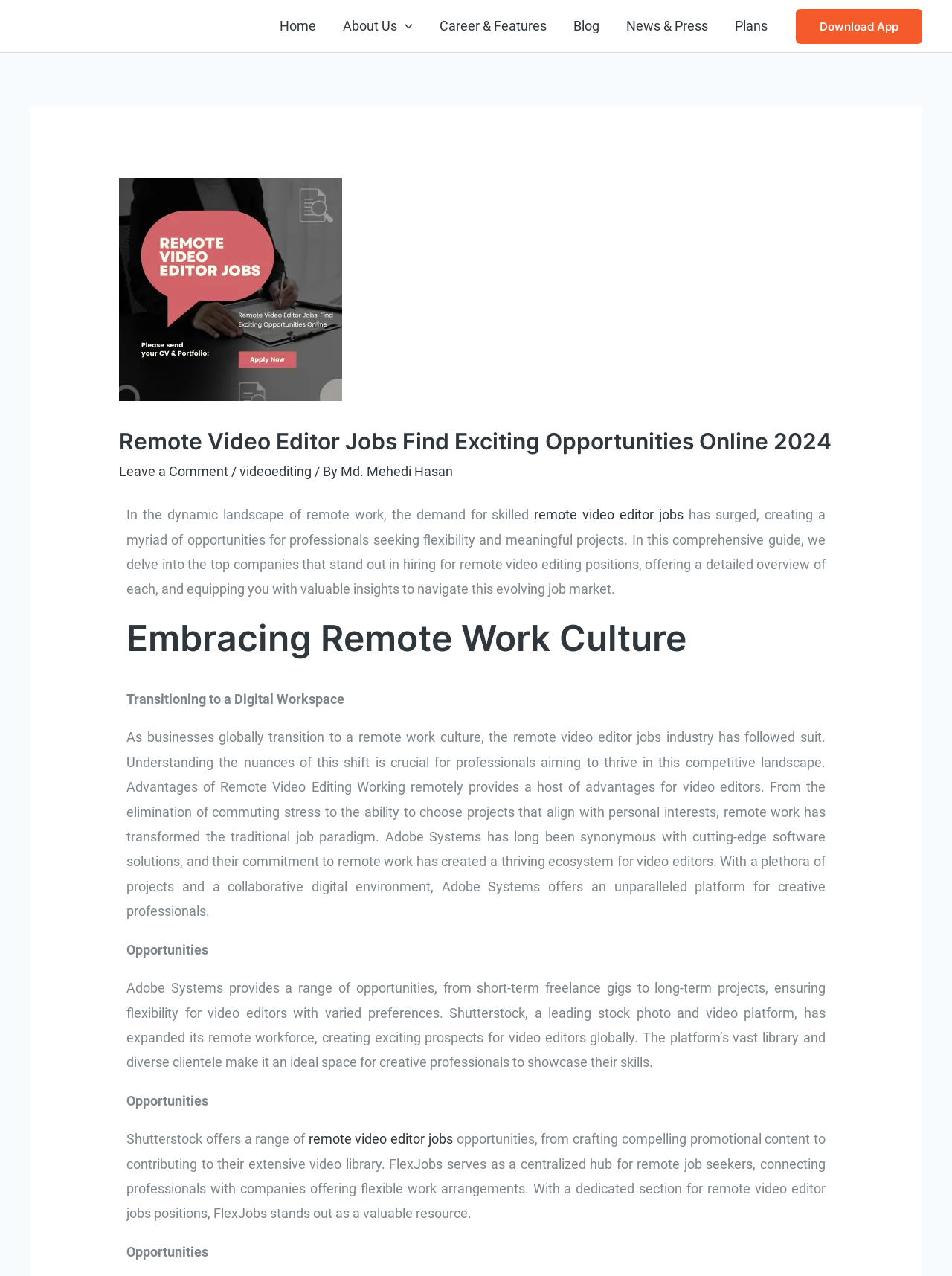What is the purpose of the FlexJobs platform?
Using the picture, provide a one-word or short phrase answer.

Connecting professionals with companies offering flexible work arrangements